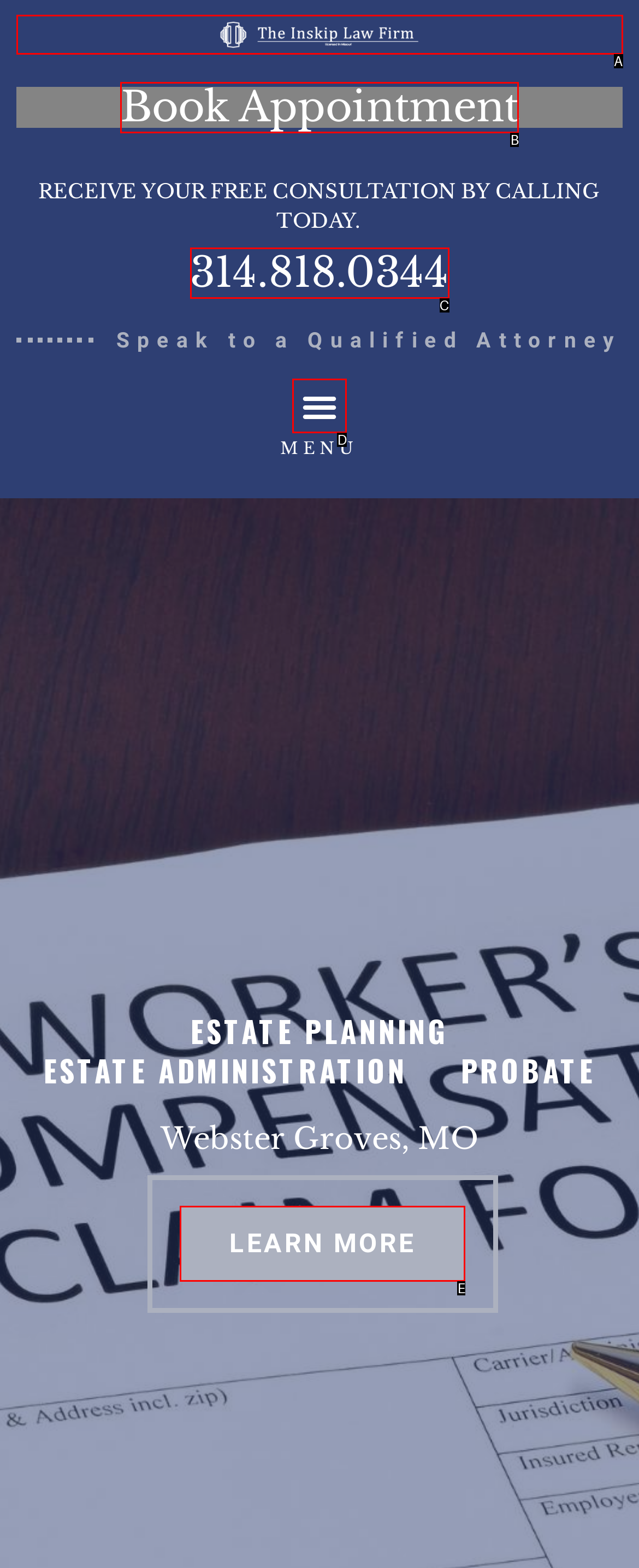Determine the UI element that matches the description: alt="Inskip Law Firm Logo White"
Answer with the letter from the given choices.

A